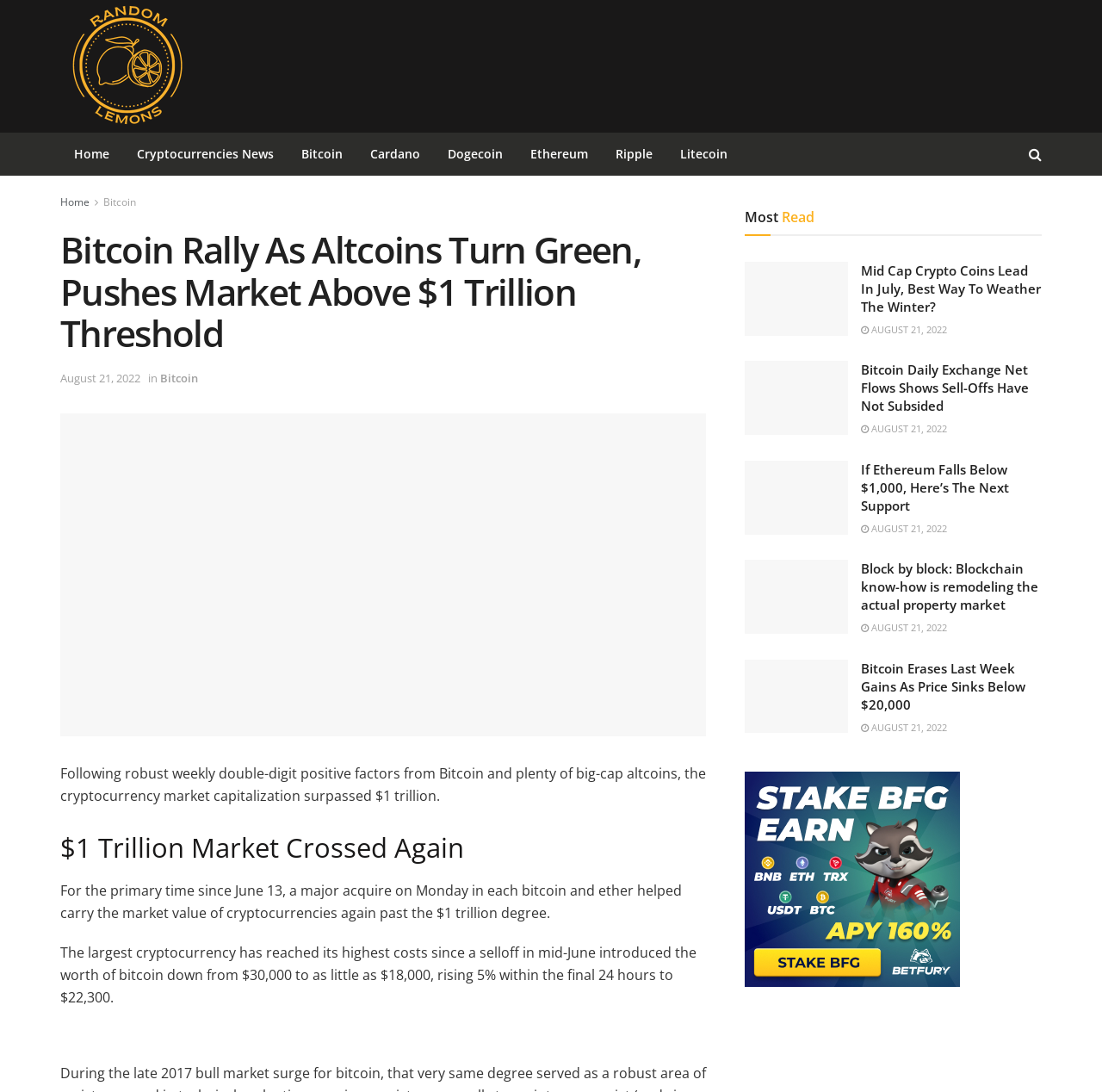Please provide the main heading of the webpage content.

Bitcoin Rally As Altcoins Turn Green, Pushes Market Above $1 Trillion Threshold